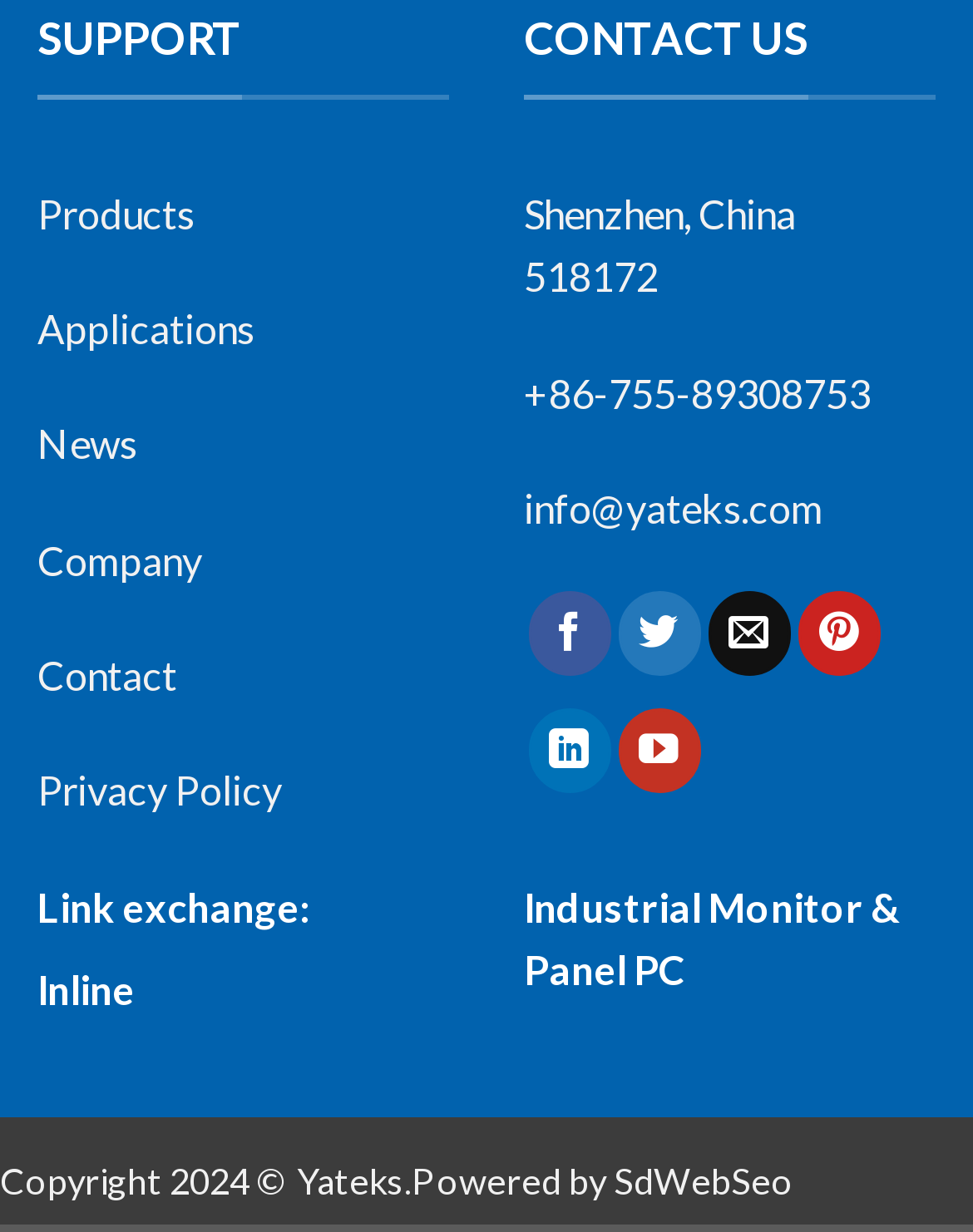What is the email address of the company?
Based on the visual details in the image, please answer the question thoroughly.

I found the email address of the company by looking at the 'CONTACT US' section, where it is stated as 'info@yateks.com'.